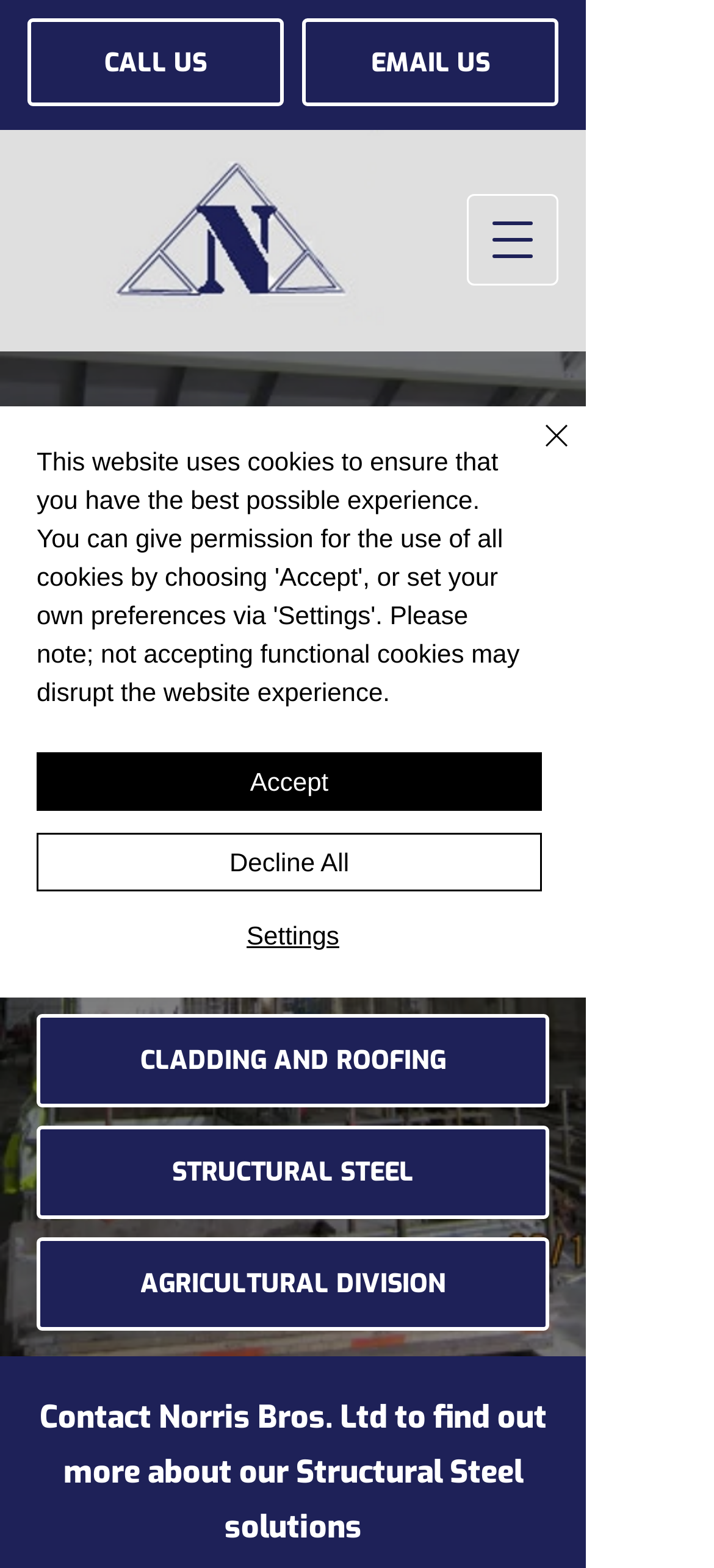Kindly respond to the following question with a single word or a brief phrase: 
What is the purpose of the 'Open navigation menu' button?

To open a dialog